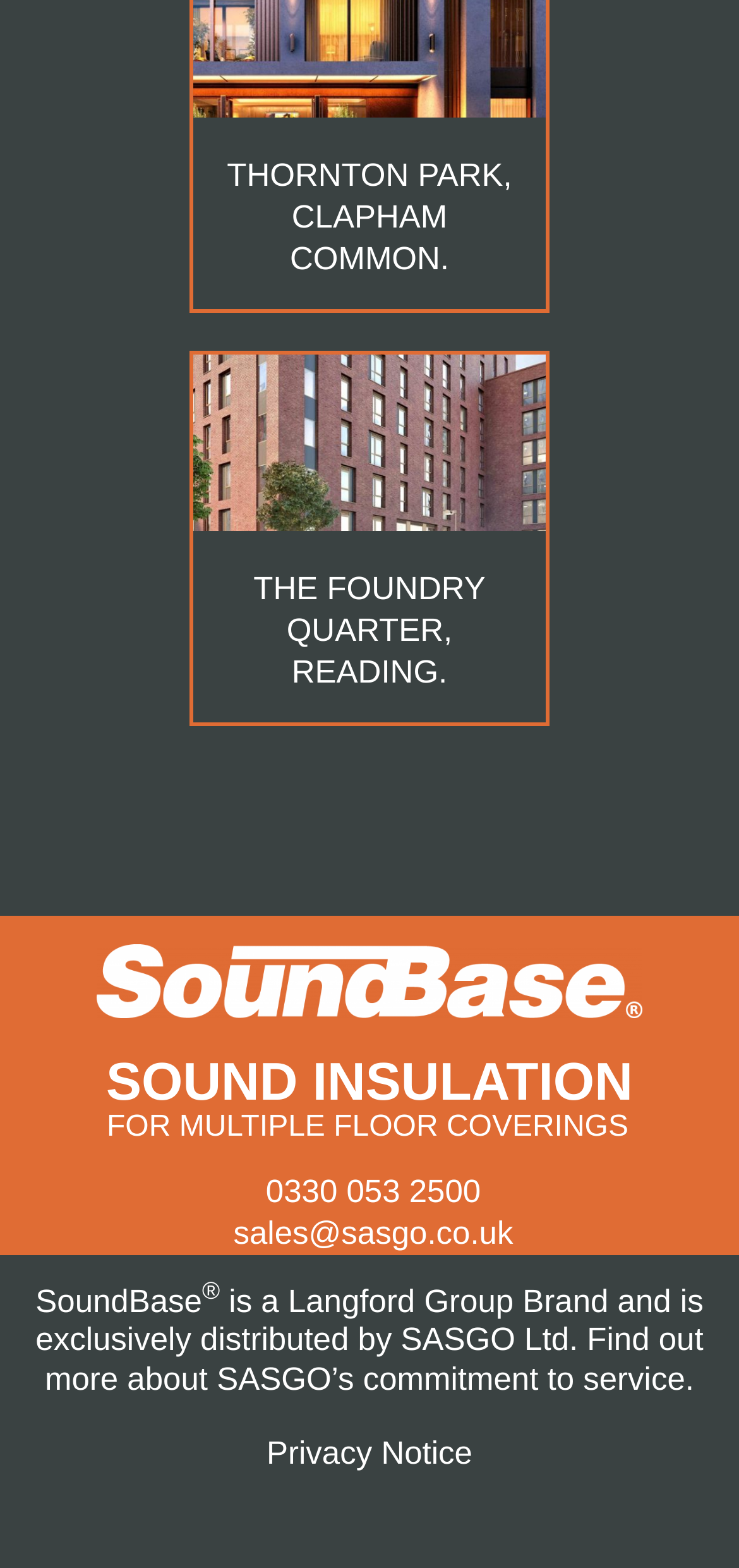Using the description: "0330 053 2500", identify the bounding box of the corresponding UI element in the screenshot.

[0.36, 0.748, 0.651, 0.771]